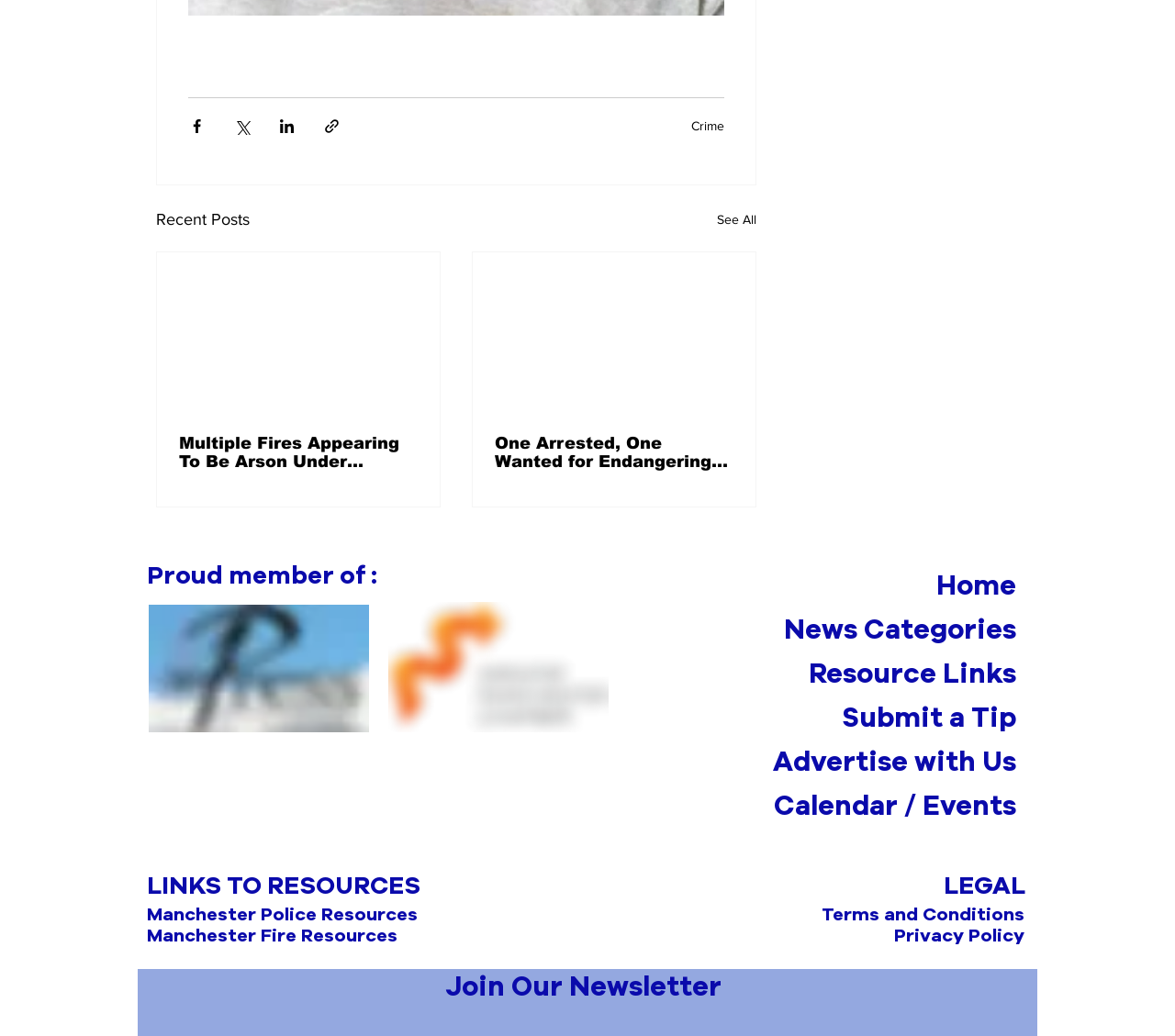What is the name of the police resource link?
We need a detailed and meticulous answer to the question.

I found the answer by looking at the link 'Manchester Police Resources' with bounding box coordinates [0.125, 0.872, 0.355, 0.892] under the heading 'Manchester Police Resources'.